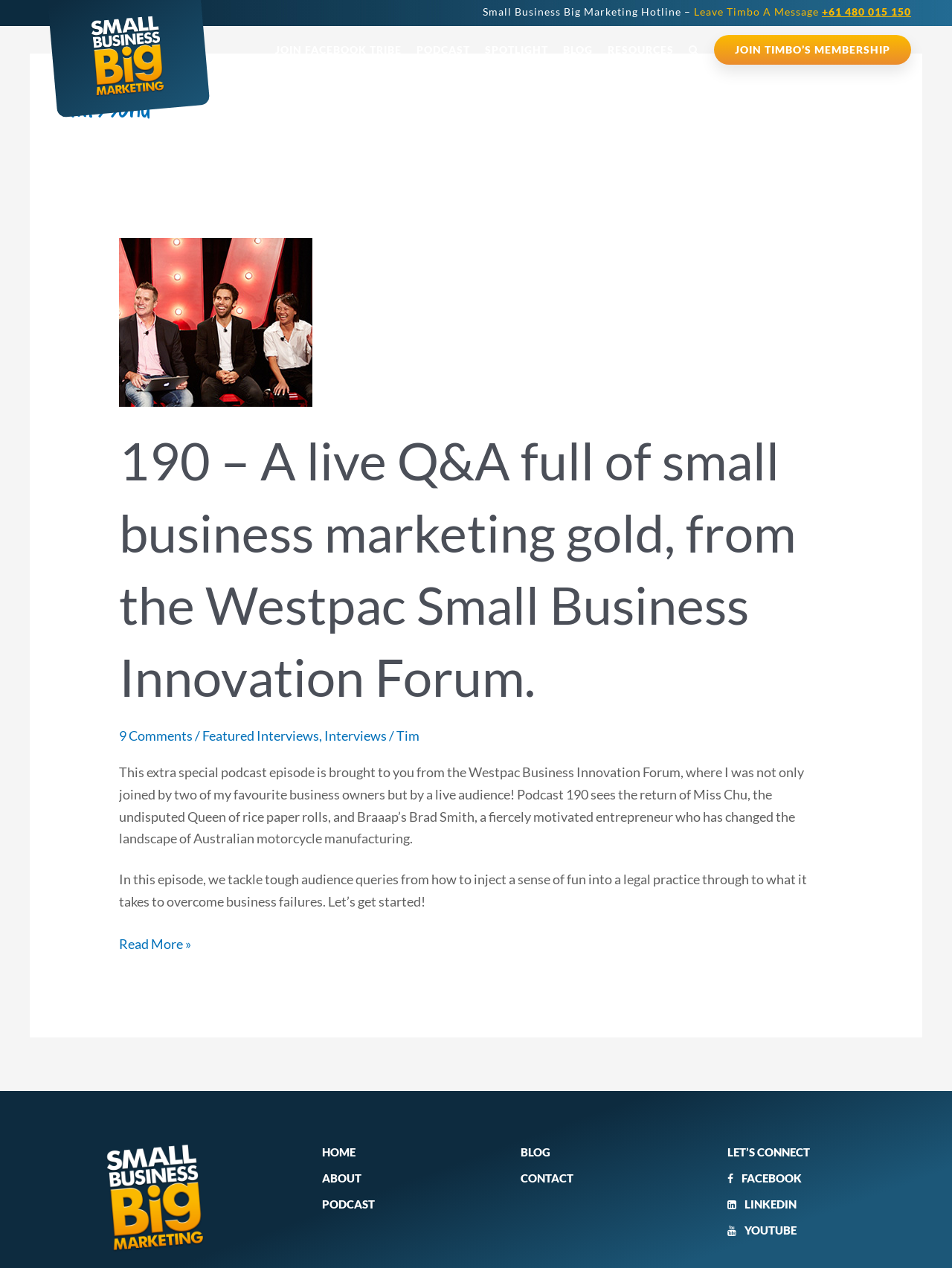Give the bounding box coordinates for the element described by: "Featured Interviews".

[0.213, 0.574, 0.335, 0.587]